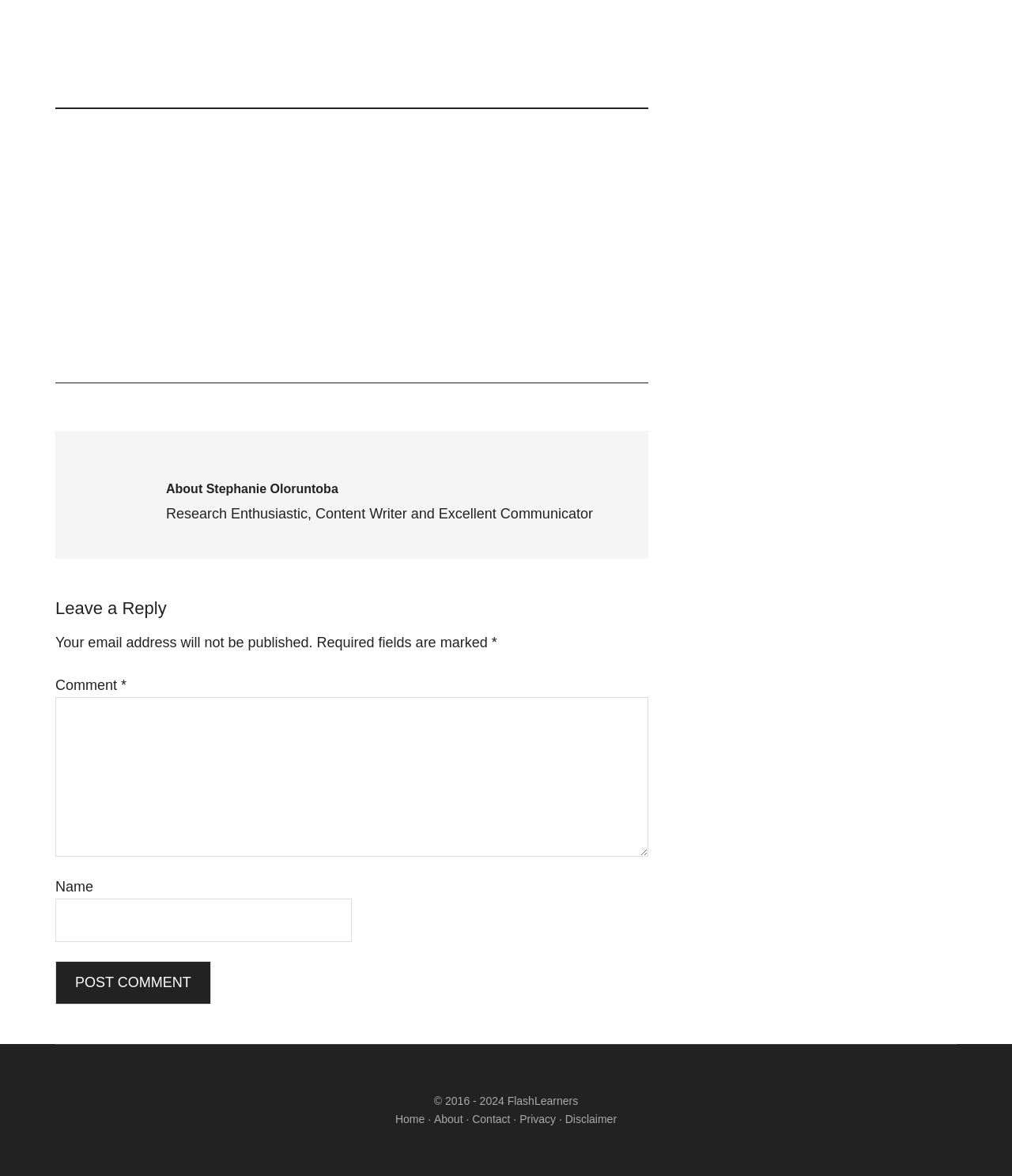Bounding box coordinates are specified in the format (top-left x, top-left y, bottom-right x, bottom-right y). All values are floating point numbers bounded between 0 and 1. Please provide the bounding box coordinate of the region this sentence describes: Privacy

[0.513, 0.946, 0.549, 0.957]